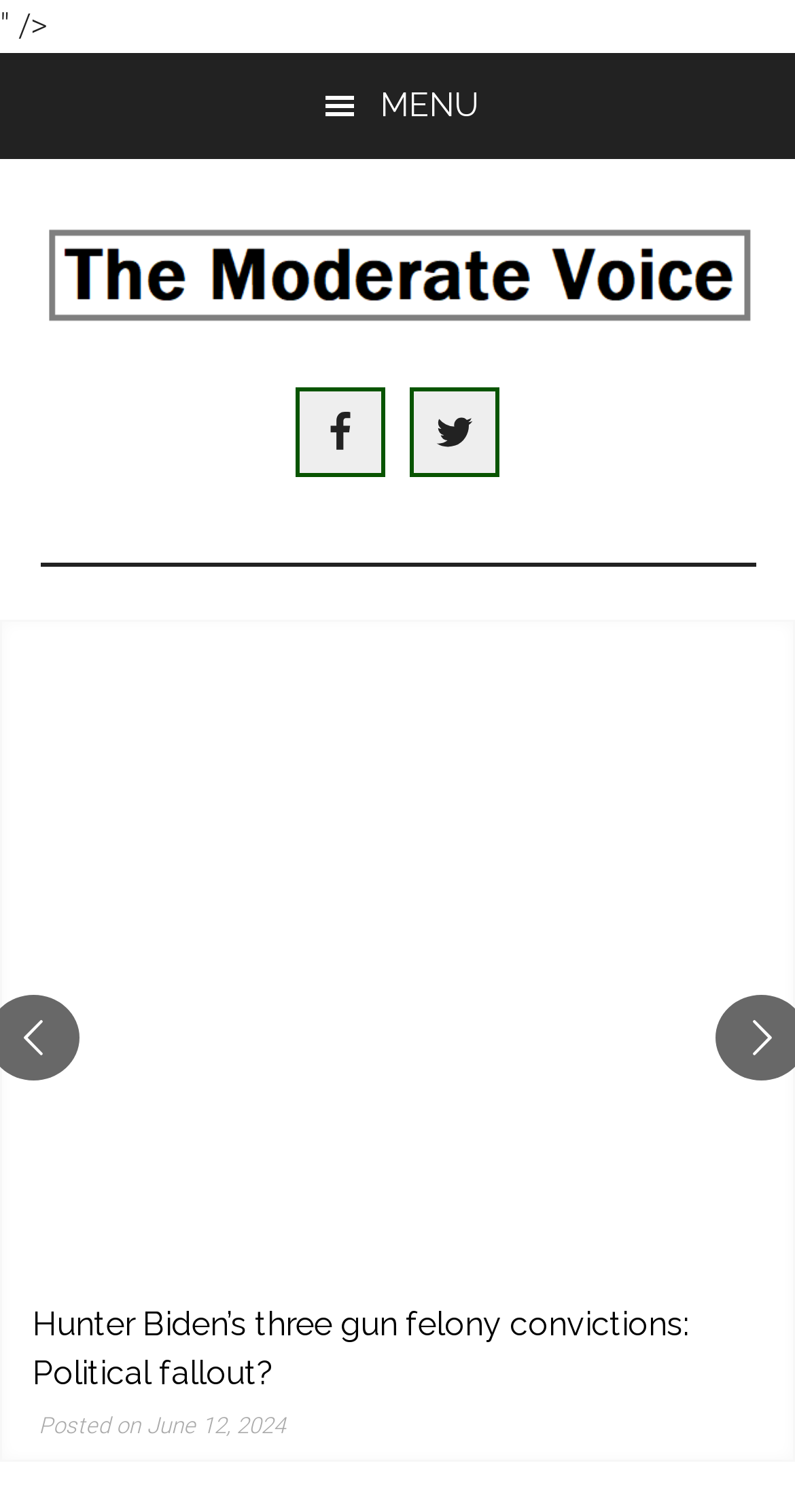How many images are there in the webpage?
Please answer using one word or phrase, based on the screenshot.

4